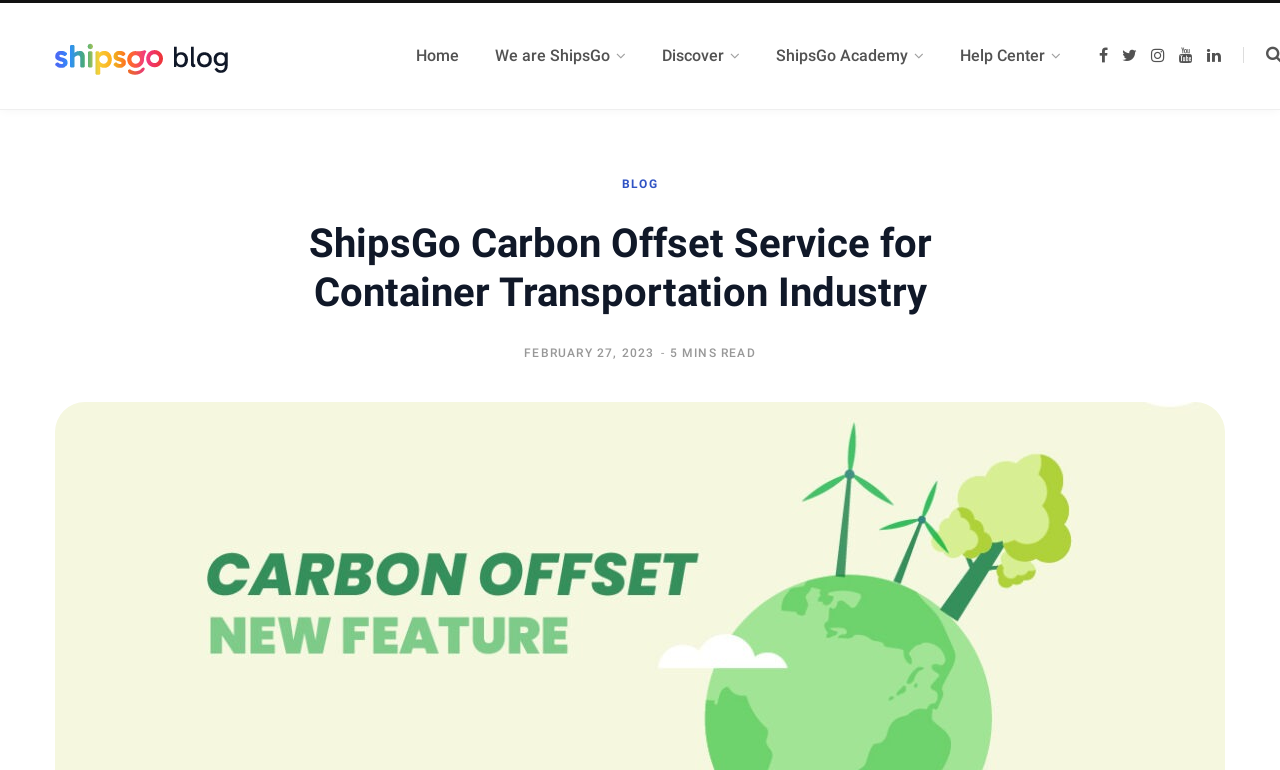How many options are there in the dropdown menu?
Please look at the screenshot and answer in one word or a short phrase.

4